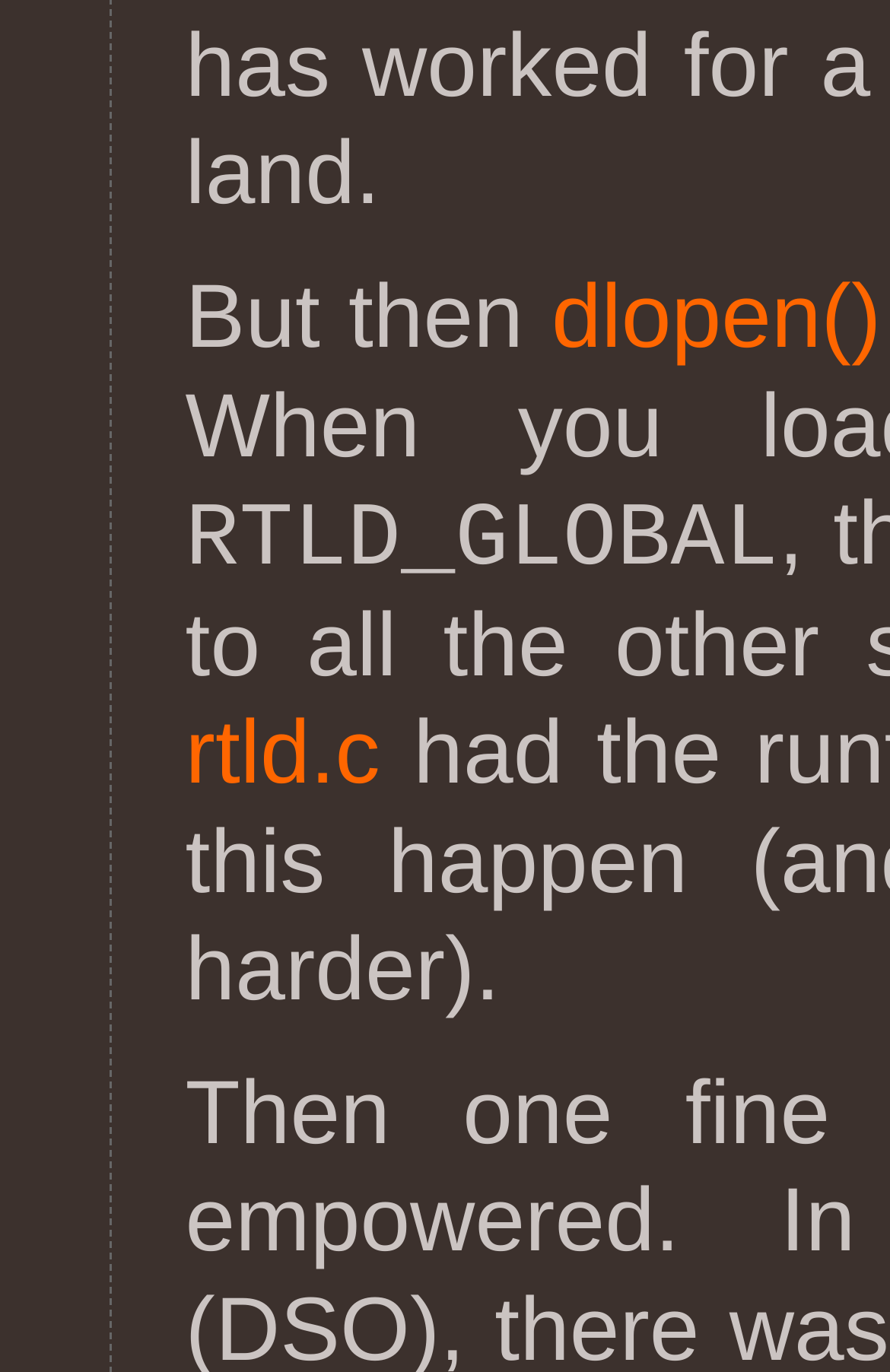Provide the bounding box coordinates of the UI element that matches the description: "dlopen()".

[0.62, 0.185, 0.99, 0.282]